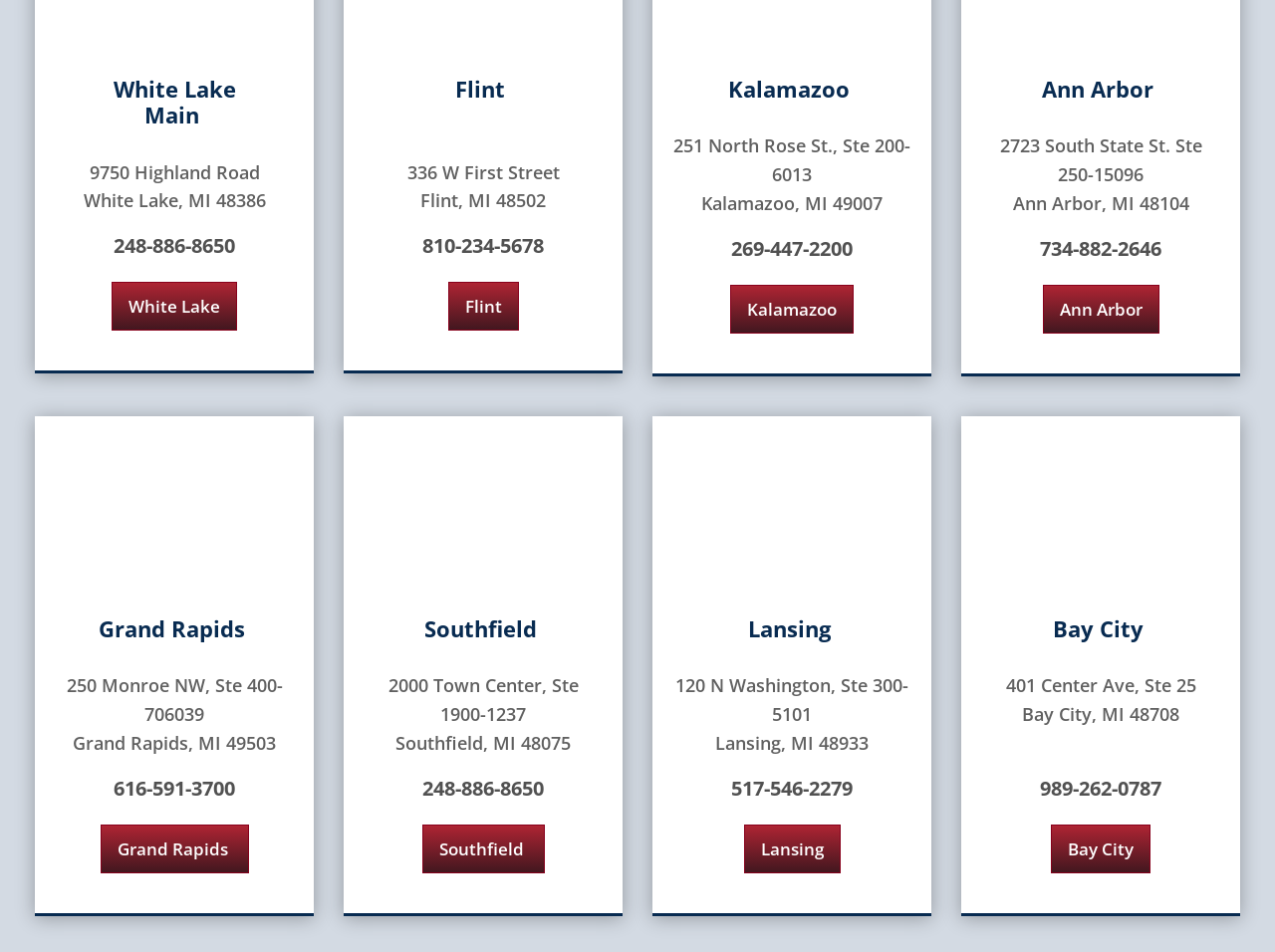Please identify the bounding box coordinates of the element's region that should be clicked to execute the following instruction: "Contact Ann Arbor office". The bounding box coordinates must be four float numbers between 0 and 1, i.e., [left, top, right, bottom].

[0.816, 0.244, 0.911, 0.278]